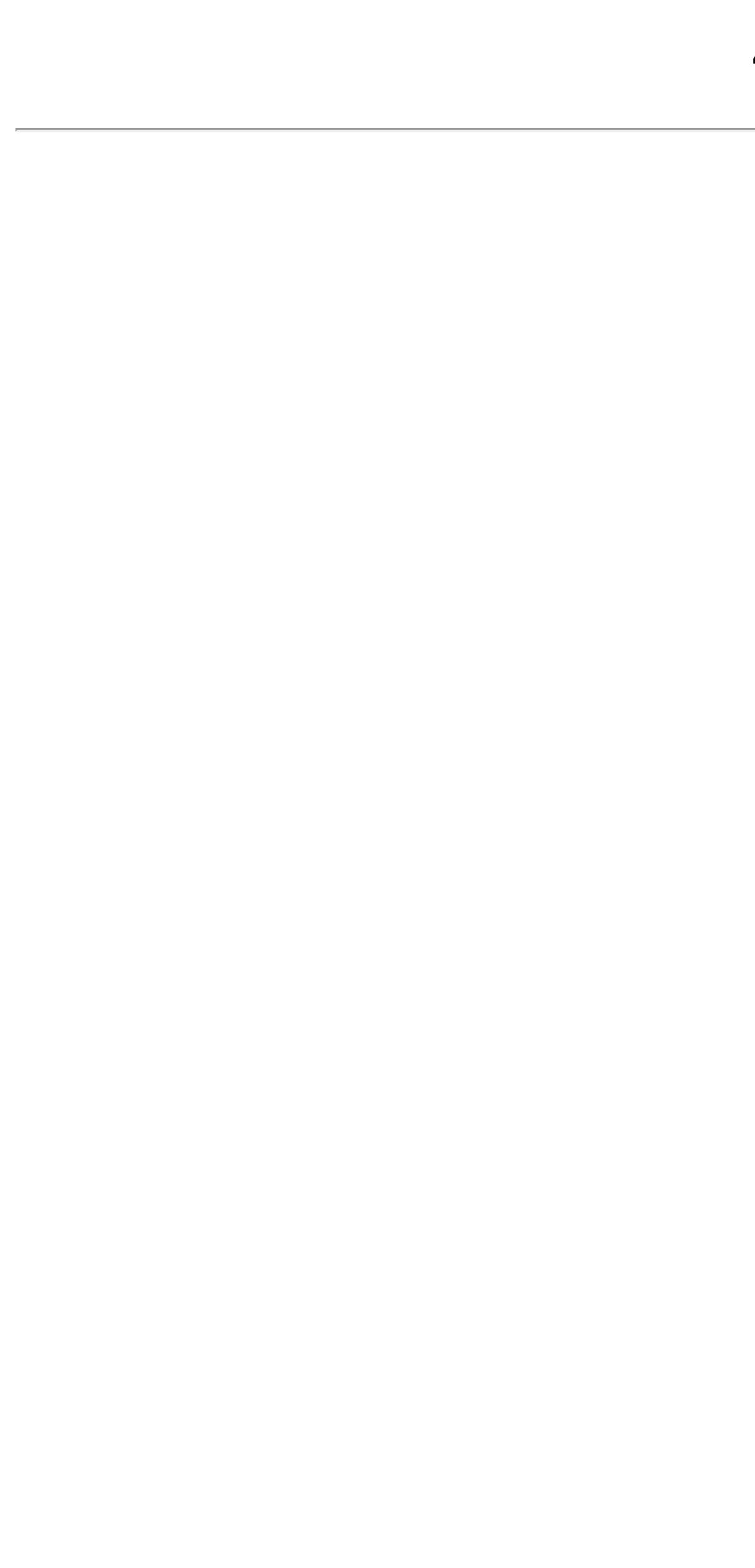Generate the text of the webpage's primary heading.

404 Not Found